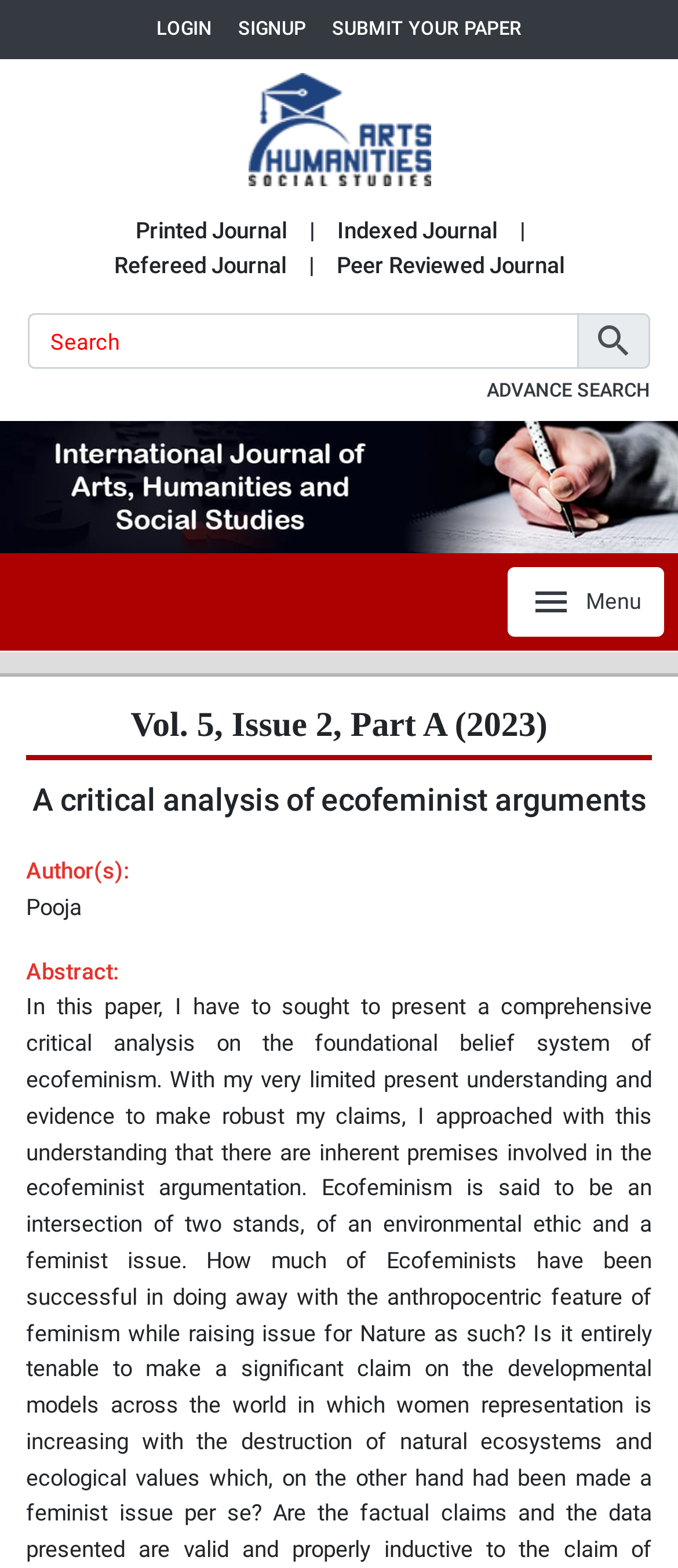Please locate the bounding box coordinates of the element's region that needs to be clicked to follow the instruction: "login to the website". The bounding box coordinates should be provided as four float numbers between 0 and 1, i.e., [left, top, right, bottom].

[0.231, 0.009, 0.313, 0.028]